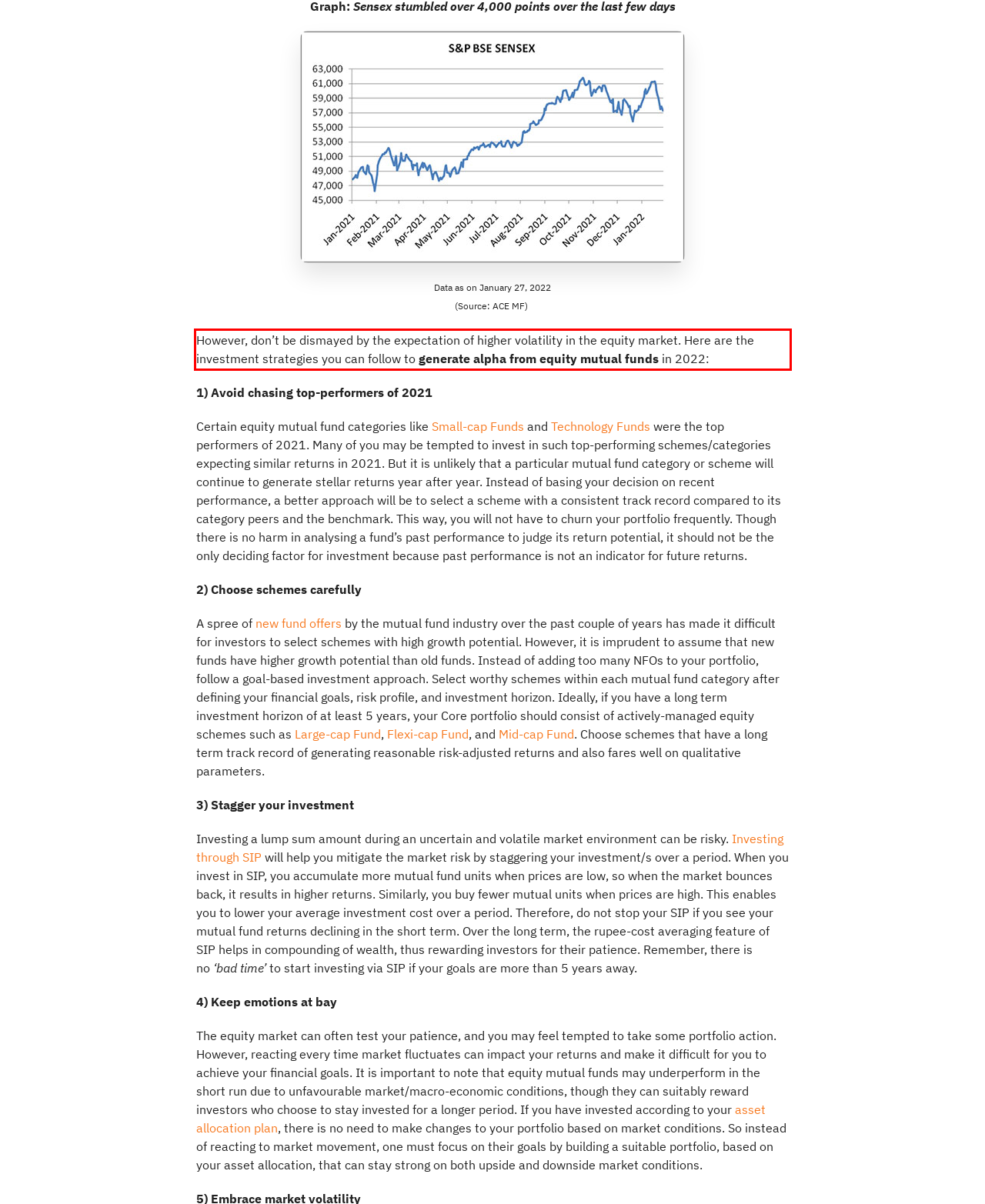Given a screenshot of a webpage with a red bounding box, please identify and retrieve the text inside the red rectangle.

However, don’t be dismayed by the expectation of higher volatility in the equity market. Here are the investment strategies you can follow to generate alpha from equity mutual funds in 2022: